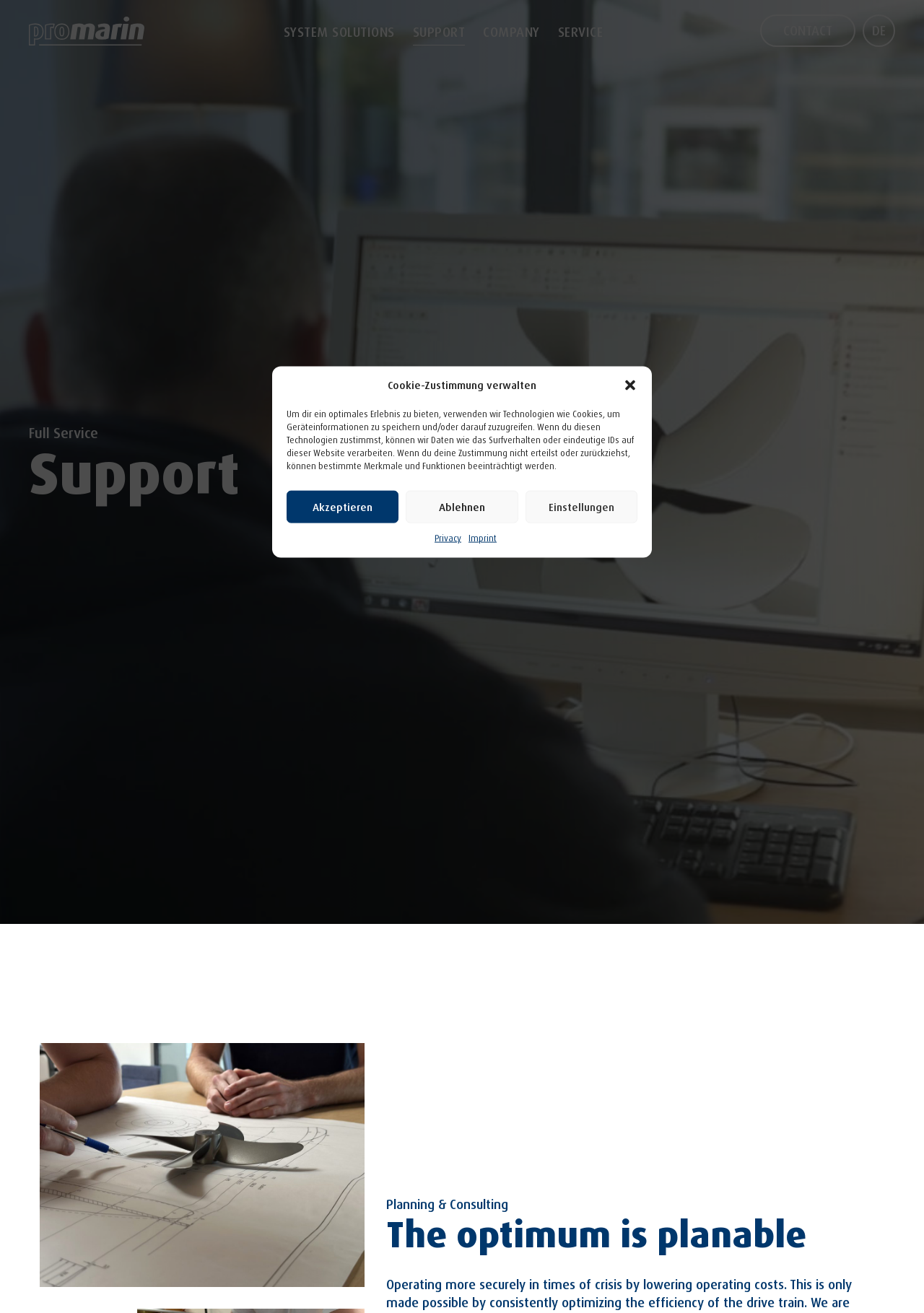Describe every aspect of the webpage comprehensively.

The webpage is titled "Support – Promarin GmbH" and has a prominent dialog box at the top center, which is a cookie consent management system. This dialog box has a polite live region and contains a message about using technologies like cookies to store and access device information. There are four buttons within this dialog box: an empty button, "Akzeptieren" (Accept), "Ablehnen" (Decline), and "Einstellungen" (Settings). Additionally, there are two links, "Privacy" and "Imprint", located below the buttons.

Below the dialog box, there is a navigation menu that spans the width of the page, with a menu toggle button on the left. The menu items are "SYSTEM SOLUTIONS", "SUPPORT", "COMPANY", and "SERVICE", arranged horizontally.

On the top right, there are two links: "CONTACT" and "DE". 

The main content of the page is divided into two sections. The first section has a heading "Support" and a subheading "Full Service". The second section has a heading "Planning & Consulting" and a subheading "The optimum is planable".